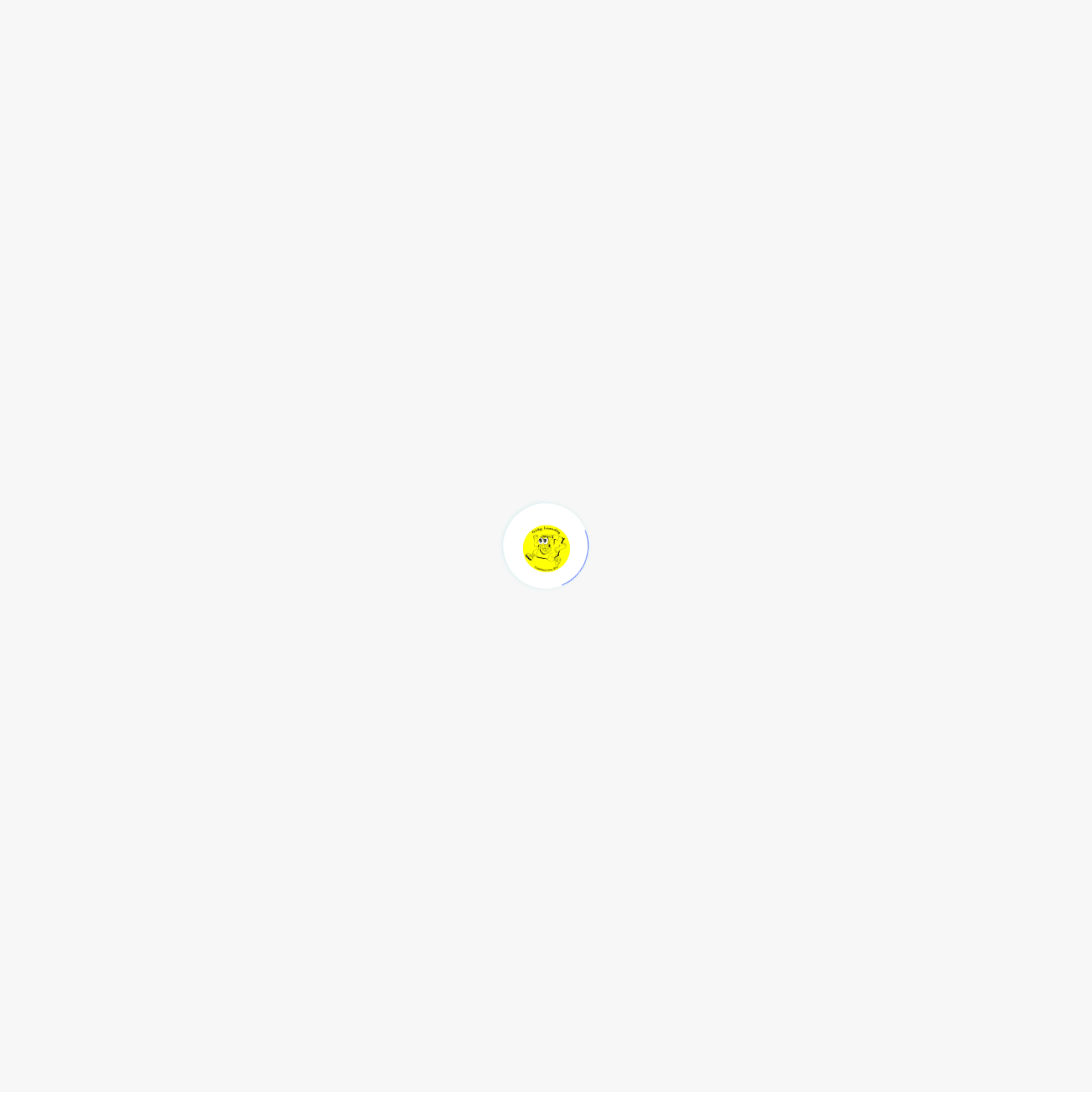Determine the bounding box coordinates of the region to click in order to accomplish the following instruction: "Click the Home link". Provide the coordinates as four float numbers between 0 and 1, specifically [left, top, right, bottom].

[0.228, 0.0, 0.295, 0.07]